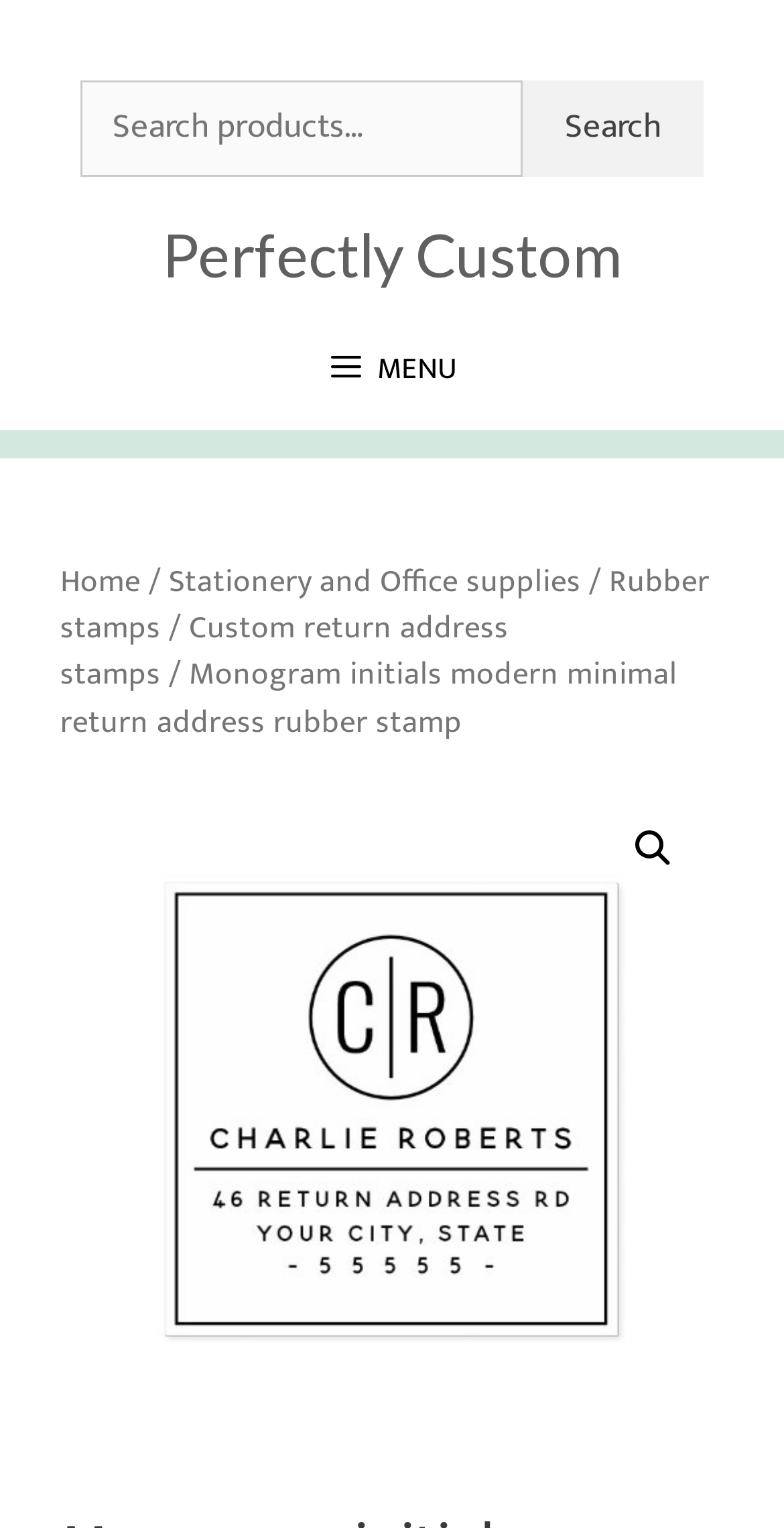What is the purpose of the search box?
Offer a detailed and full explanation in response to the question.

The search box is located in the banner section and has a label 'Search for:' and a button that says 'Search', indicating that it is used to search for content within the website.